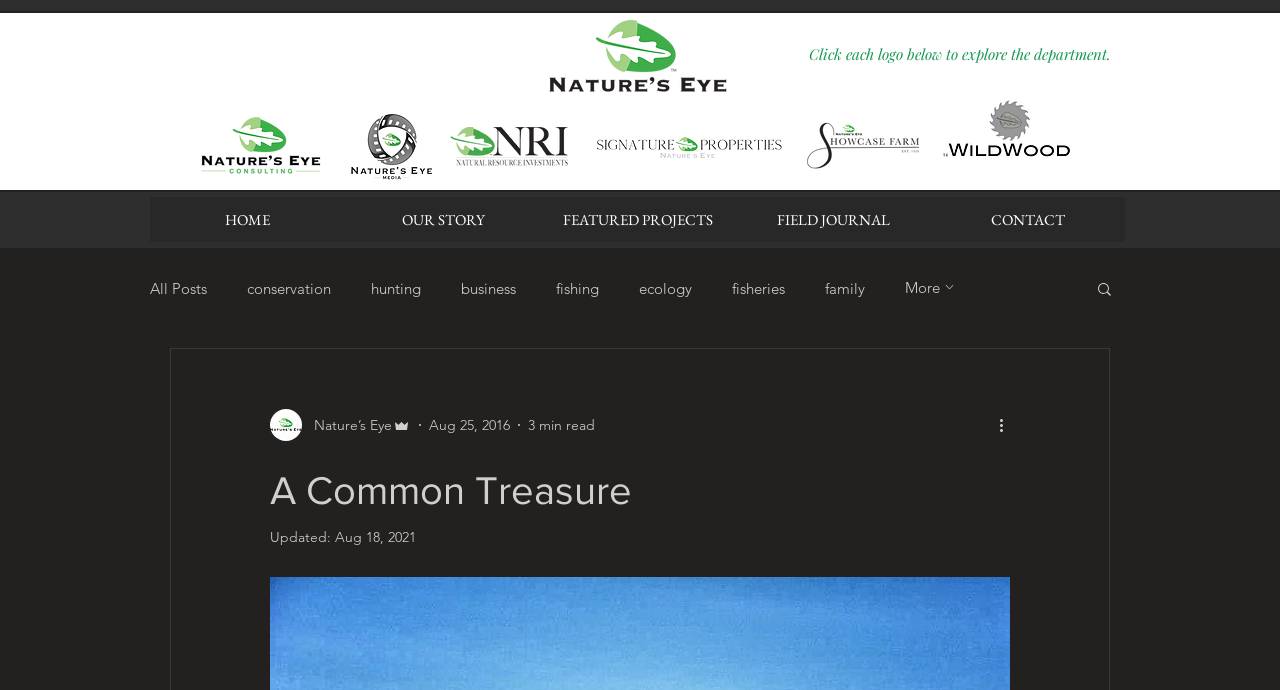Find and specify the bounding box coordinates that correspond to the clickable region for the instruction: "Explore the department".

[0.632, 0.064, 0.875, 0.093]